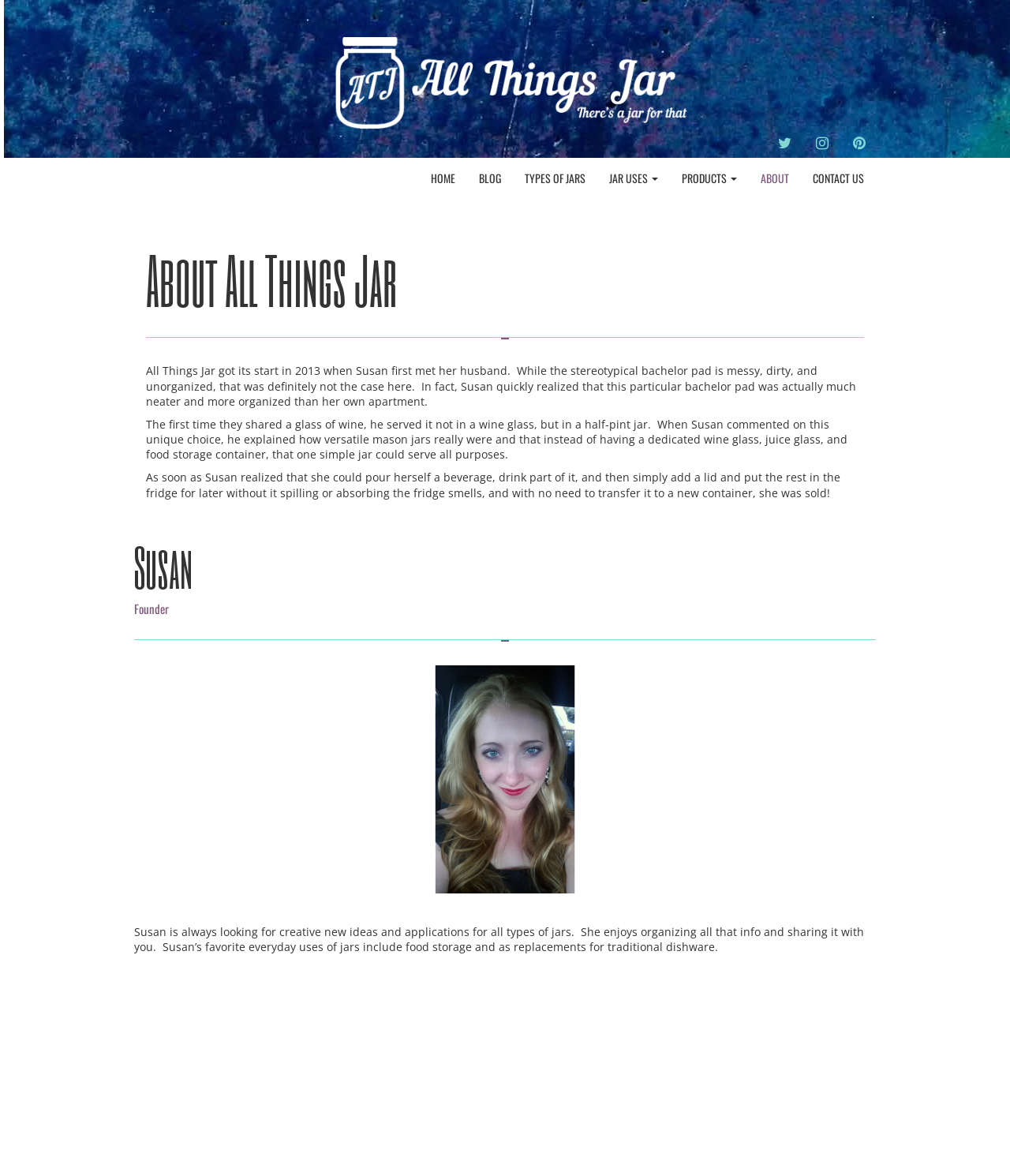Please locate the bounding box coordinates of the element that should be clicked to complete the given instruction: "Check out the 'TYPES OF JARS' page".

[0.508, 0.135, 0.591, 0.168]